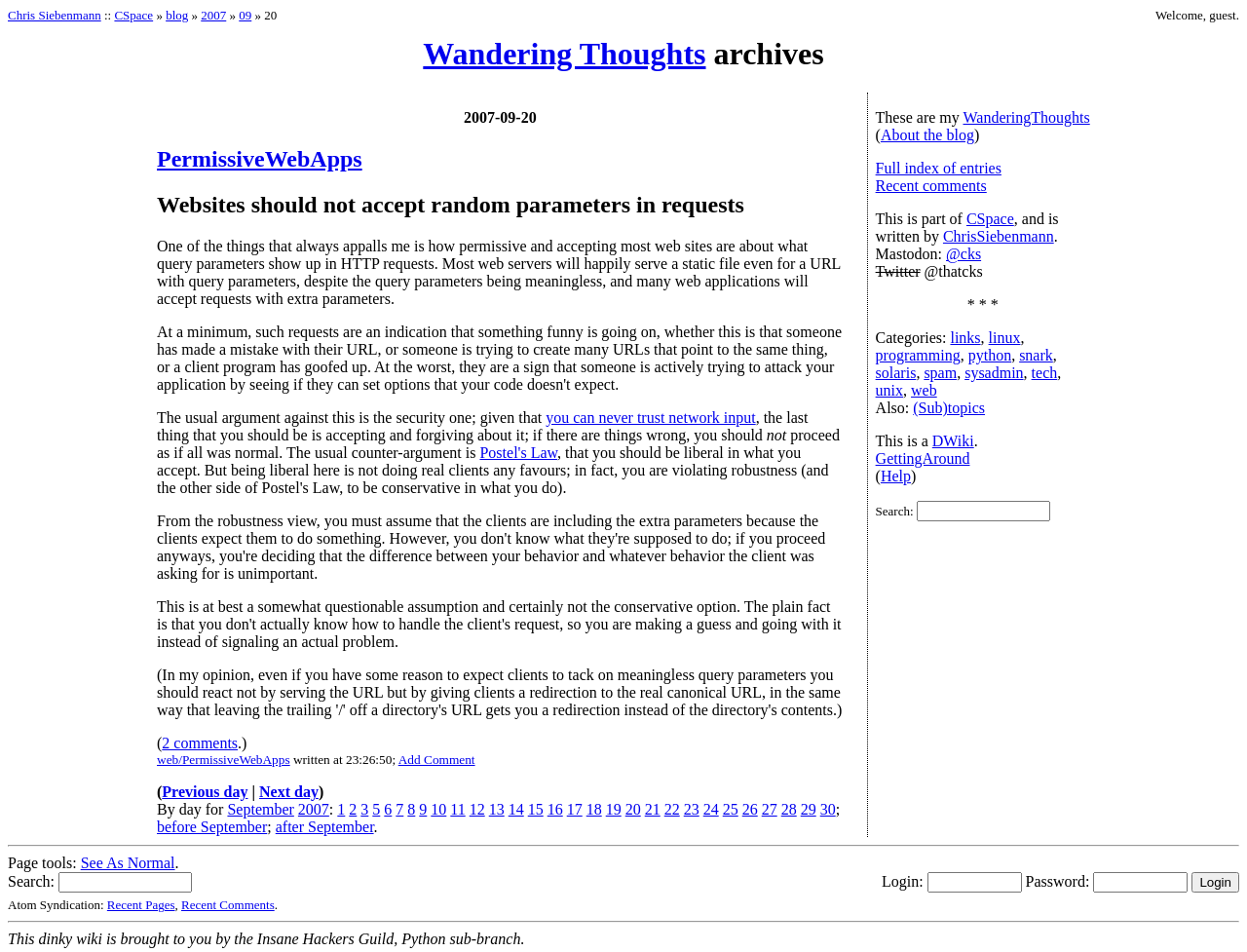Identify the bounding box coordinates of the section that should be clicked to achieve the task described: "Click on the 'PermissiveWebApps' link".

[0.126, 0.154, 0.29, 0.18]